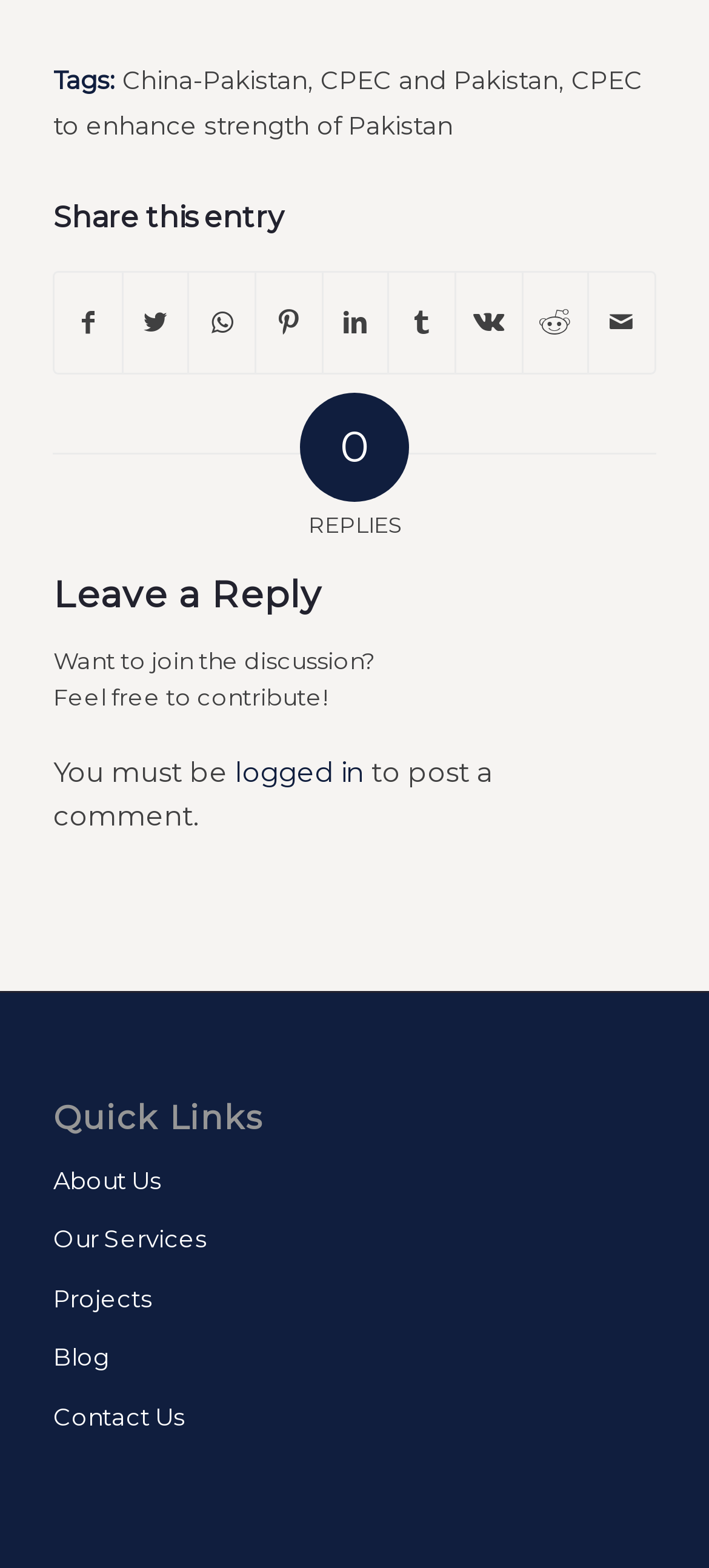What is the last option in the Quick Links section?
Refer to the image and provide a thorough answer to the question.

I looked at the 'Quick Links' section and found the last link, which is 'Contact Us'.